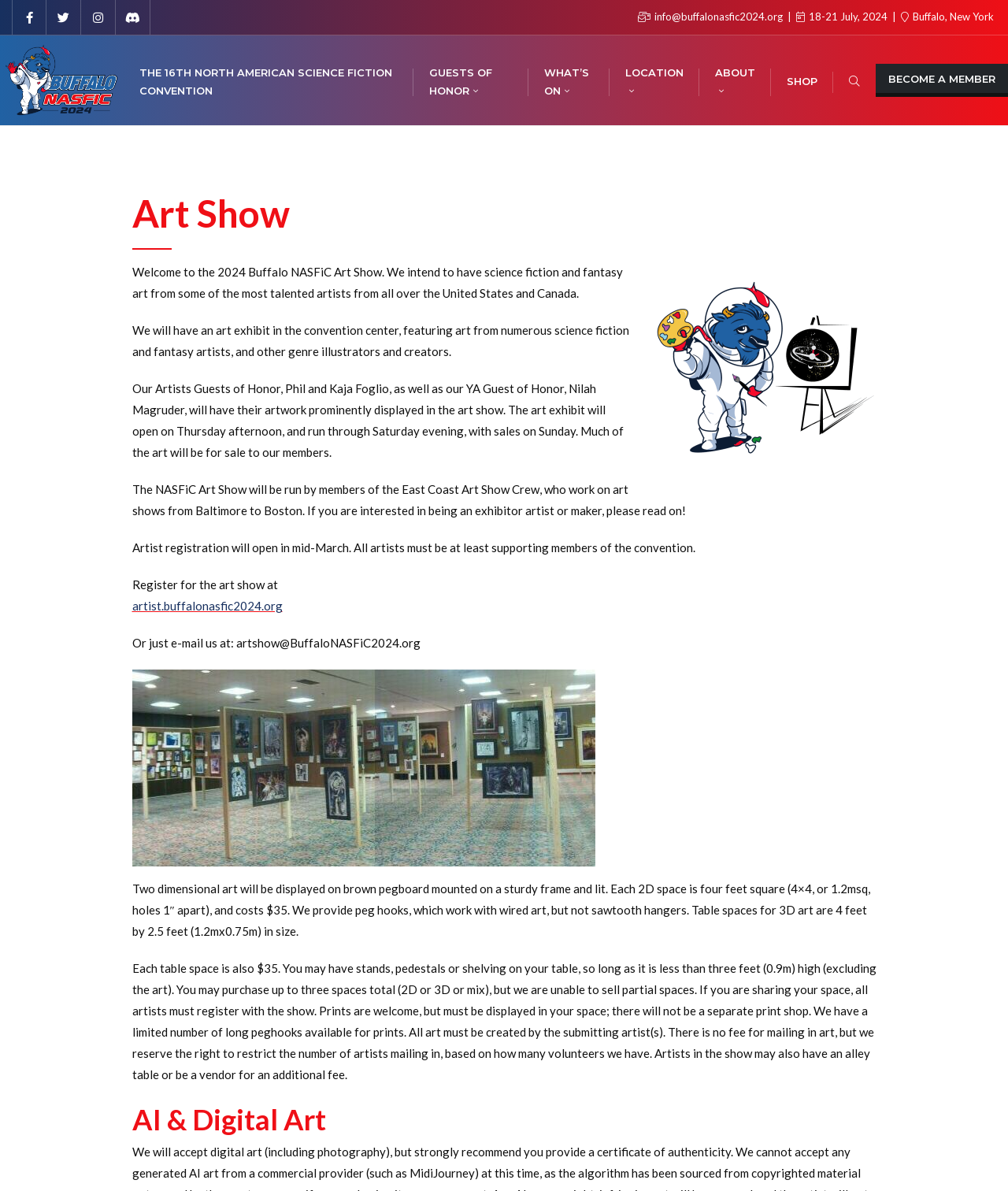How much does each 2D space cost?
Look at the image and provide a detailed response to the question.

I found the answer by looking at the static text element with the bounding box coordinates [0.131, 0.74, 0.863, 0.788], which contains the text 'Each 2D space is four feet square (4×4, or 1.2msq, holes 1″ apart), and costs $35'.